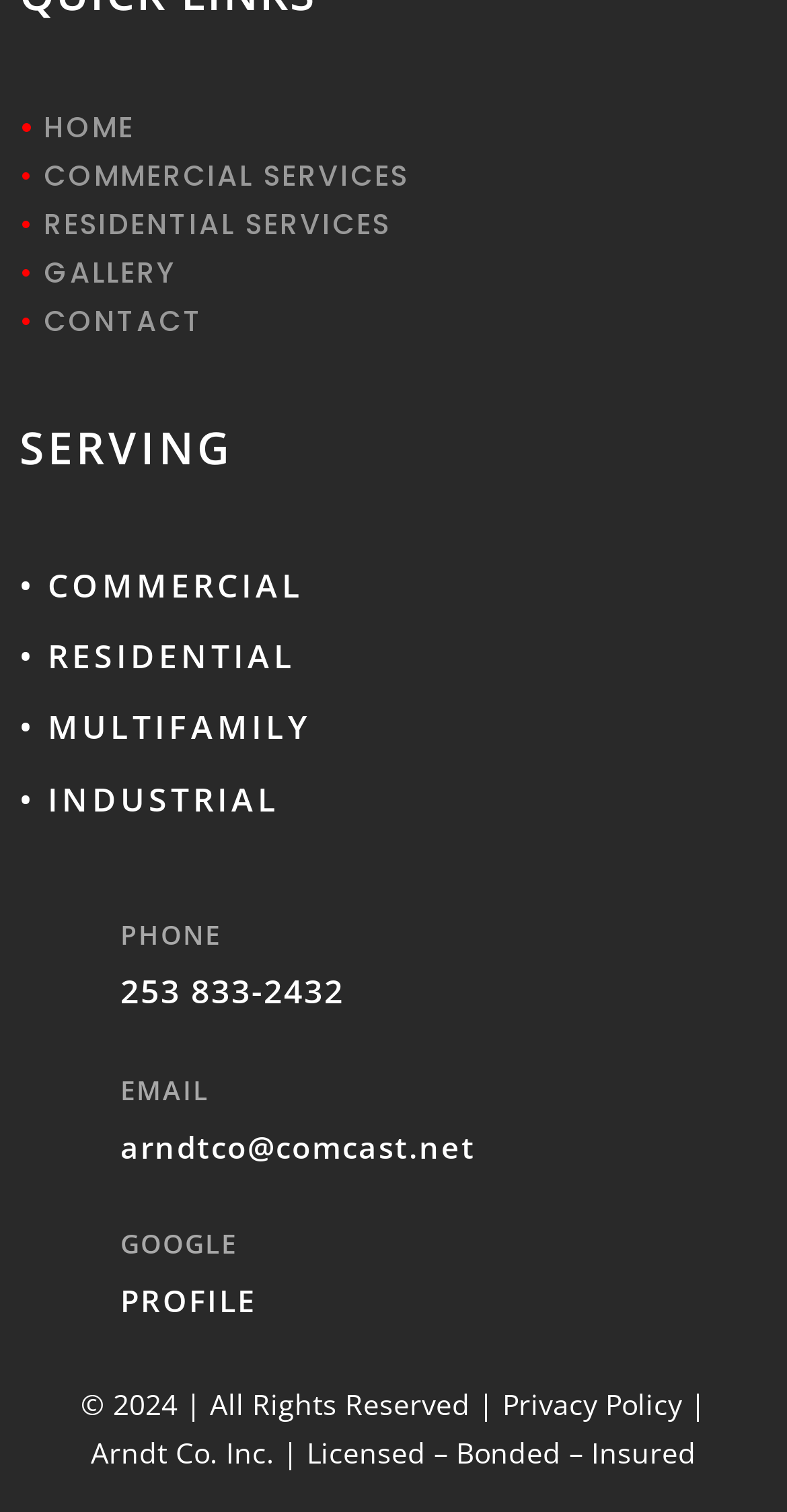Locate the bounding box of the UI element described in the following text: "residential Services".

[0.056, 0.135, 0.497, 0.162]